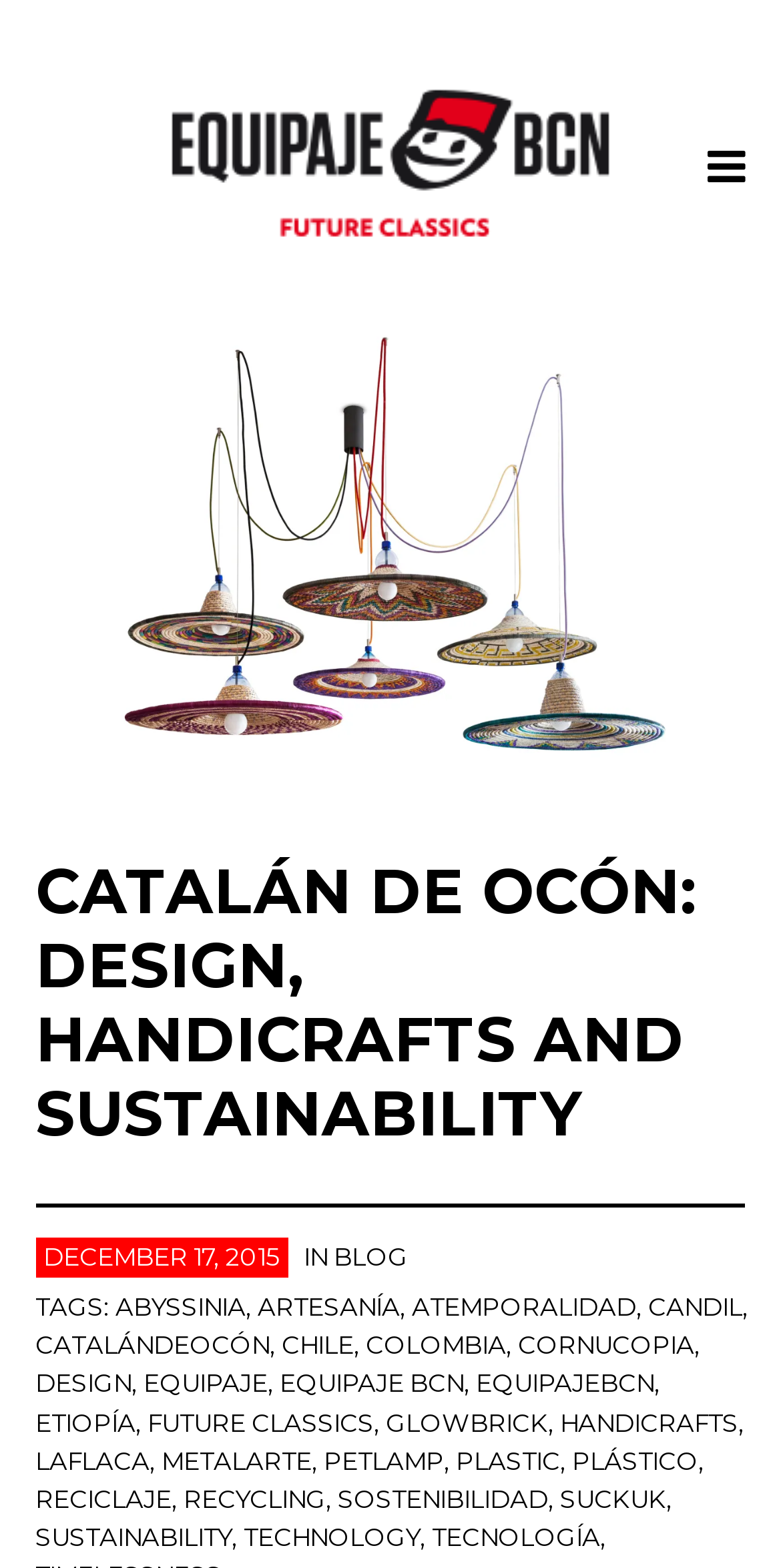Locate the bounding box of the UI element with the following description: "future classics".

[0.189, 0.897, 0.478, 0.916]